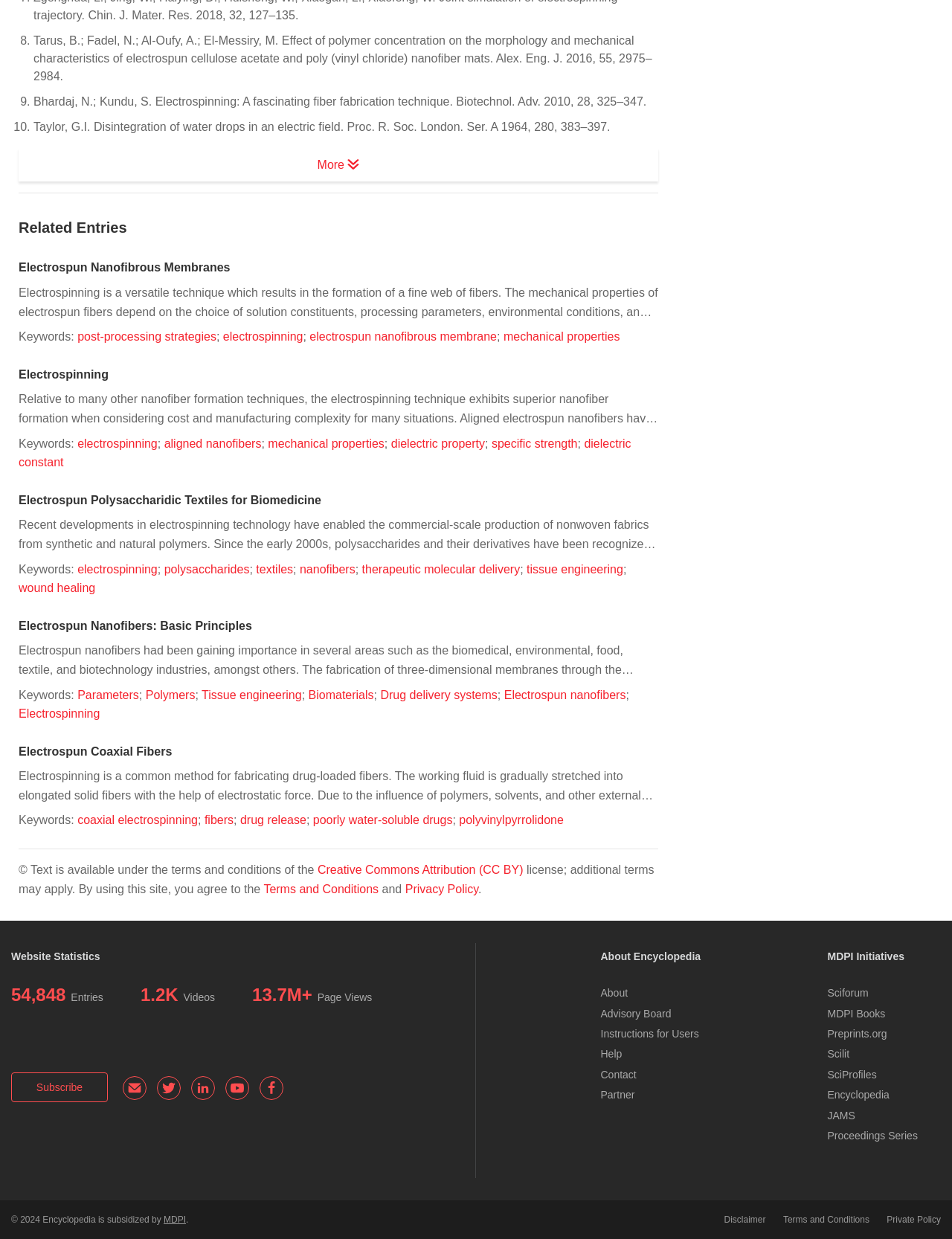Could you provide the bounding box coordinates for the portion of the screen to click to complete this instruction: "Read about 'Electrospun Coaxial Fibers'"?

[0.02, 0.601, 0.181, 0.611]